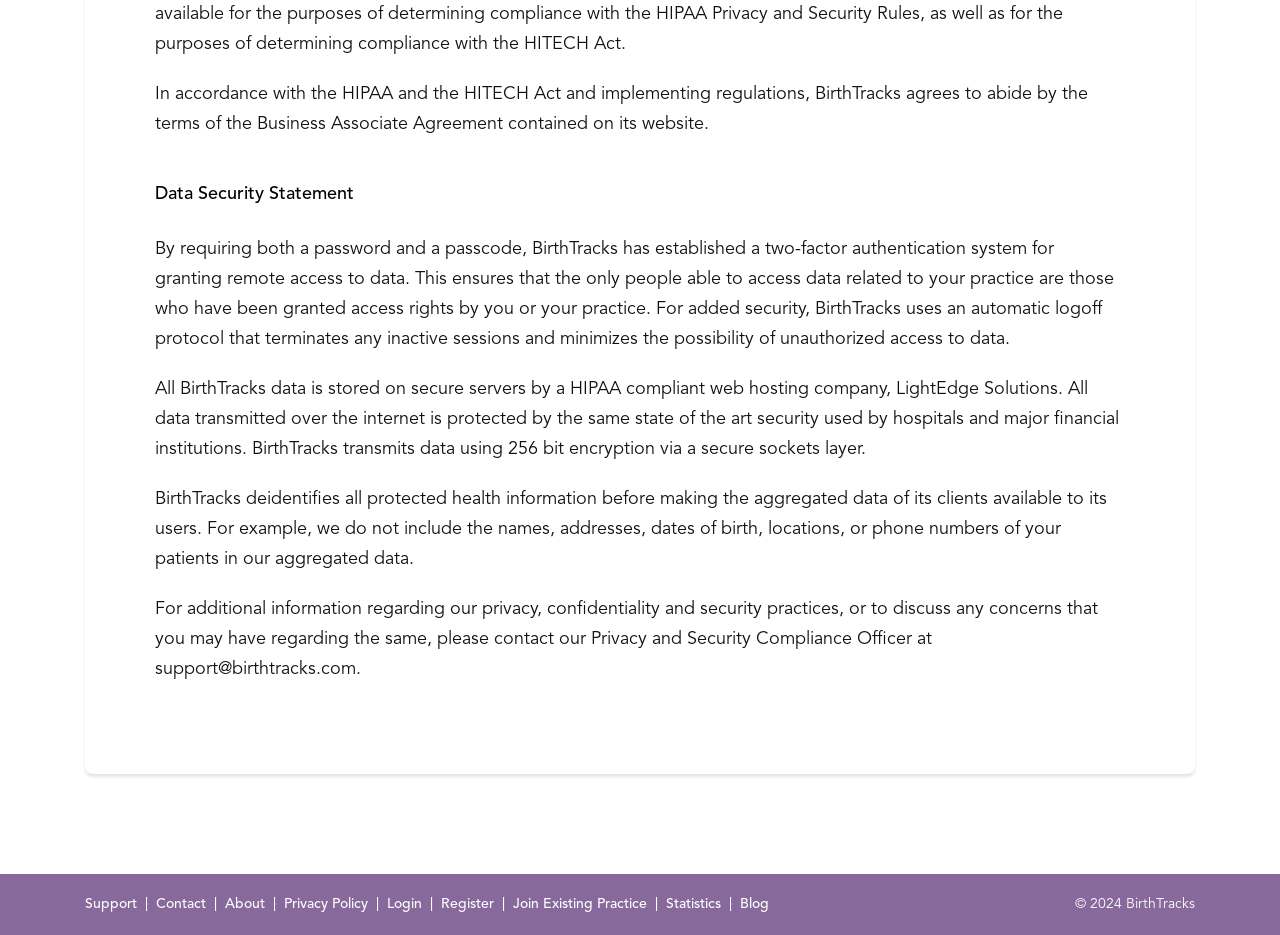Respond to the question below with a concise word or phrase:
Who can be contacted for privacy and security concerns?

Privacy and Security Compliance Officer